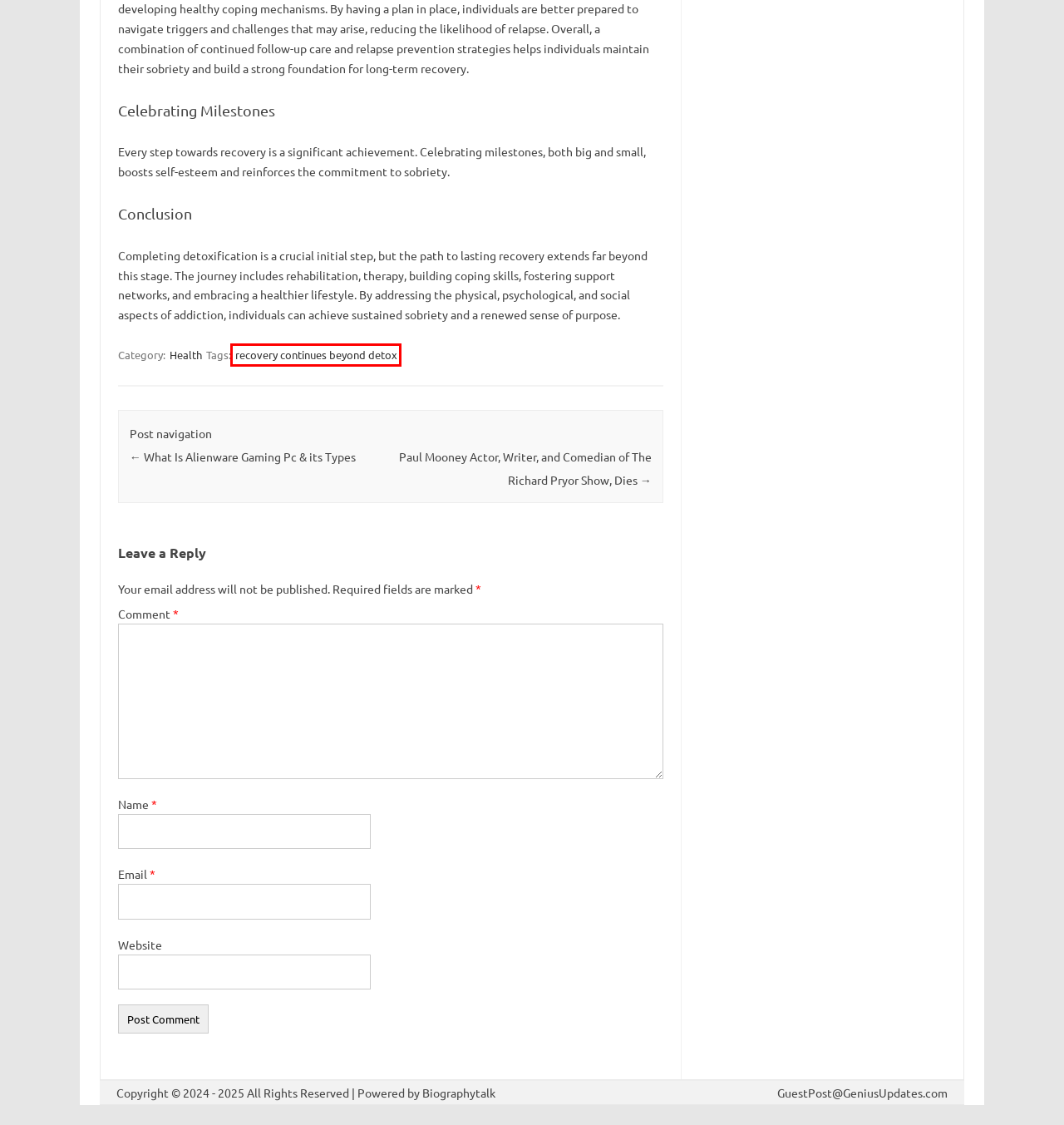You have been given a screenshot of a webpage with a red bounding box around a UI element. Select the most appropriate webpage description for the new webpage that appears after clicking the element within the red bounding box. The choices are:
A. Paul Mooney Actor, Writer, and Comedian of The Richard Pryor Show, Dies
B. Health Archives - Biography Talk
C. recovery continues beyond detox Archives - Biography Talk
D. Singer Archives - Biography Talk
E. What Is Alienware Gaming Pc & its Types
F. Actor Archives - Biography Talk
G. contact us - Biography Talk
H. News Archives - Biography Talk

C